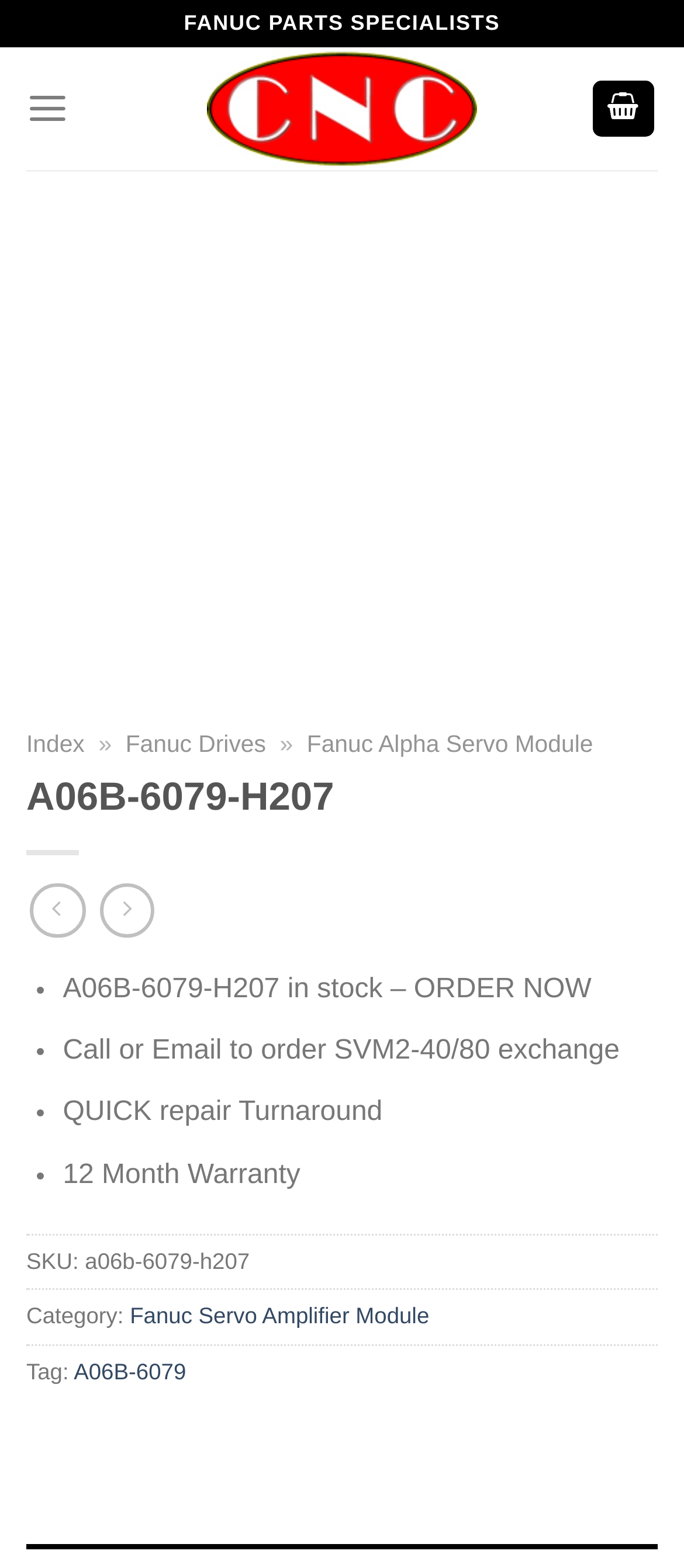Please specify the bounding box coordinates in the format (top-left x, top-left y, bottom-right x, bottom-right y), with values ranging from 0 to 1. Identify the bounding box for the UI component described as follows: Fanuc Drives

[0.183, 0.466, 0.389, 0.483]